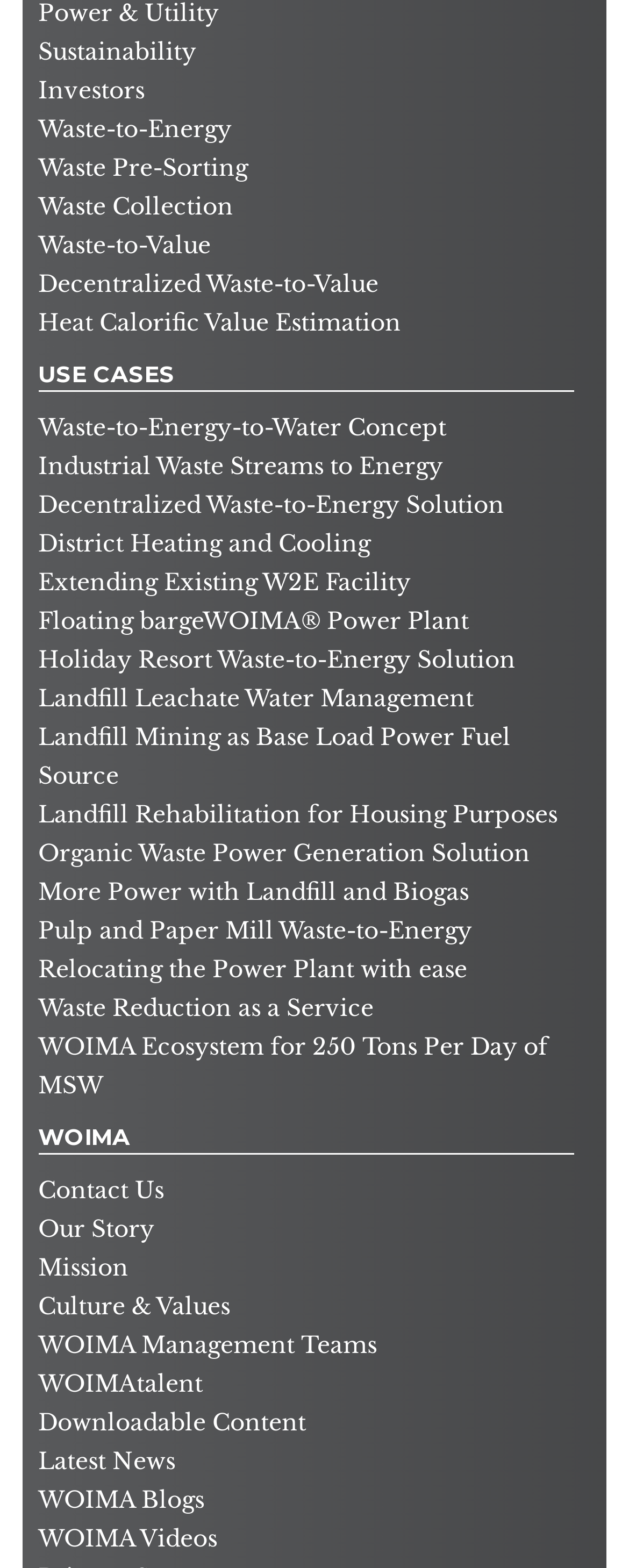Provide the bounding box coordinates, formatted as (top-left x, top-left y, bottom-right x, bottom-right y), with all values being floating point numbers between 0 and 1. Identify the bounding box of the UI element that matches the description: Decentralized Waste-to-Energy Solution

[0.061, 0.302, 0.802, 0.341]